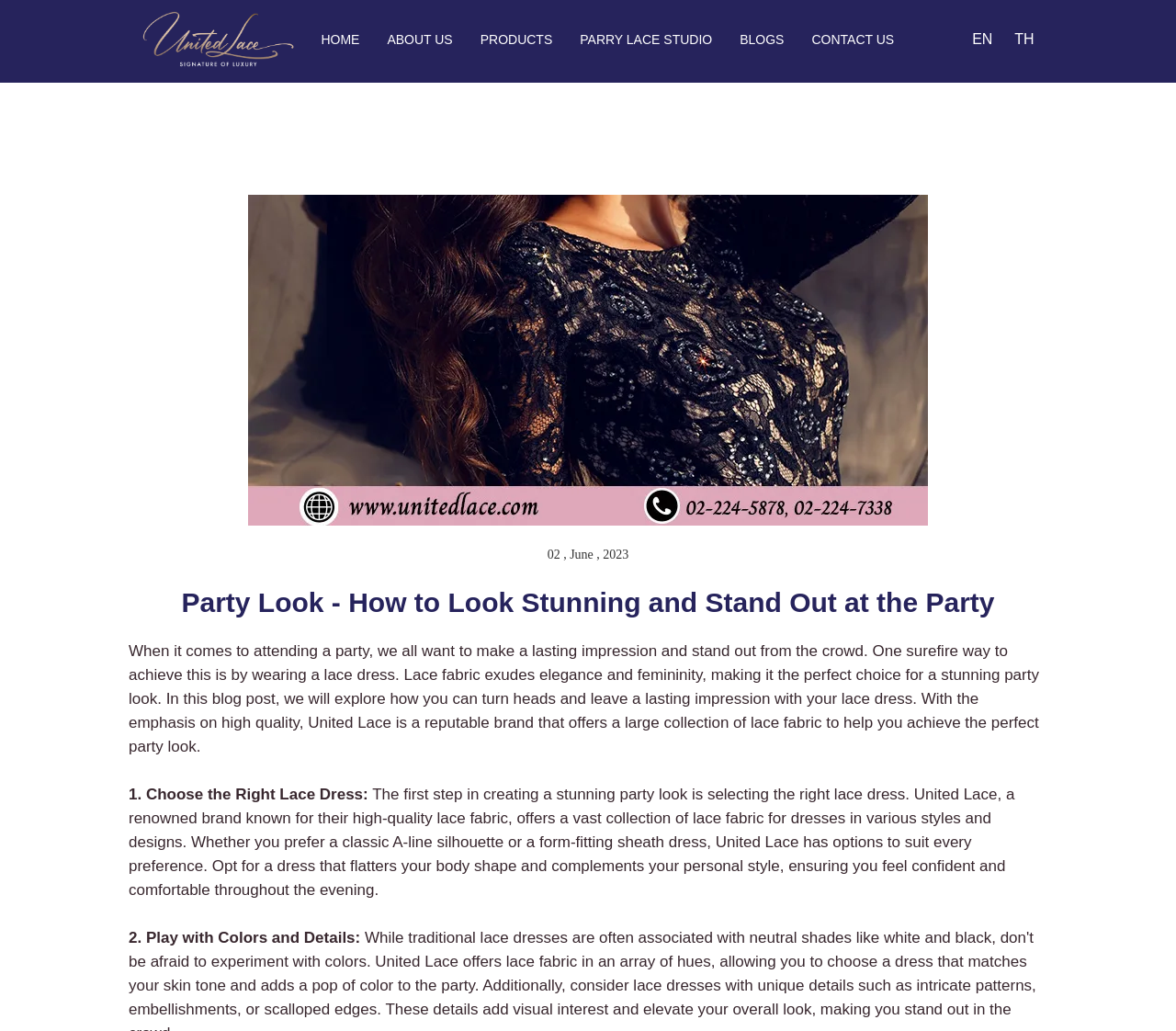Please find the bounding box coordinates of the element that needs to be clicked to perform the following instruction: "select English language". The bounding box coordinates should be four float numbers between 0 and 1, represented as [left, top, right, bottom].

[0.819, 0.03, 0.852, 0.045]